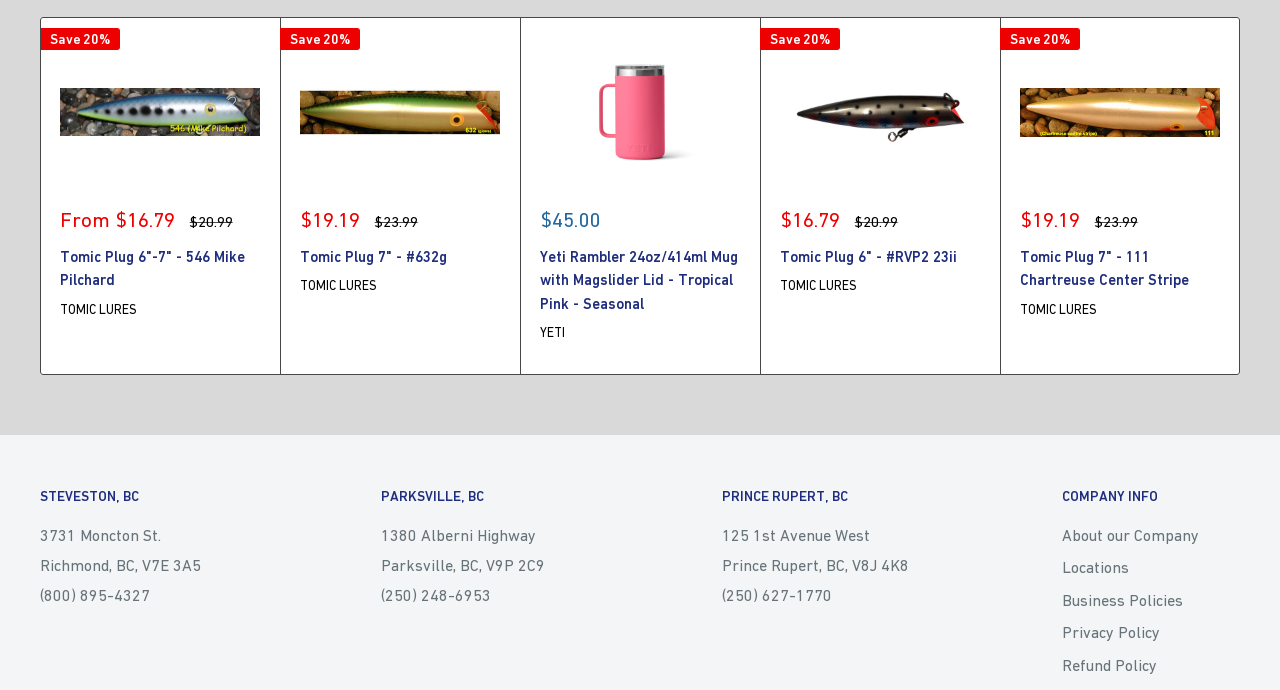How many locations are listed on the webpage?
Answer the question with a detailed and thorough explanation.

I counted the number of location buttons on the webpage, which are STEVESTON, BC, PARKSVILLE, BC, and PRINCE RUPERT, BC, totaling three locations.